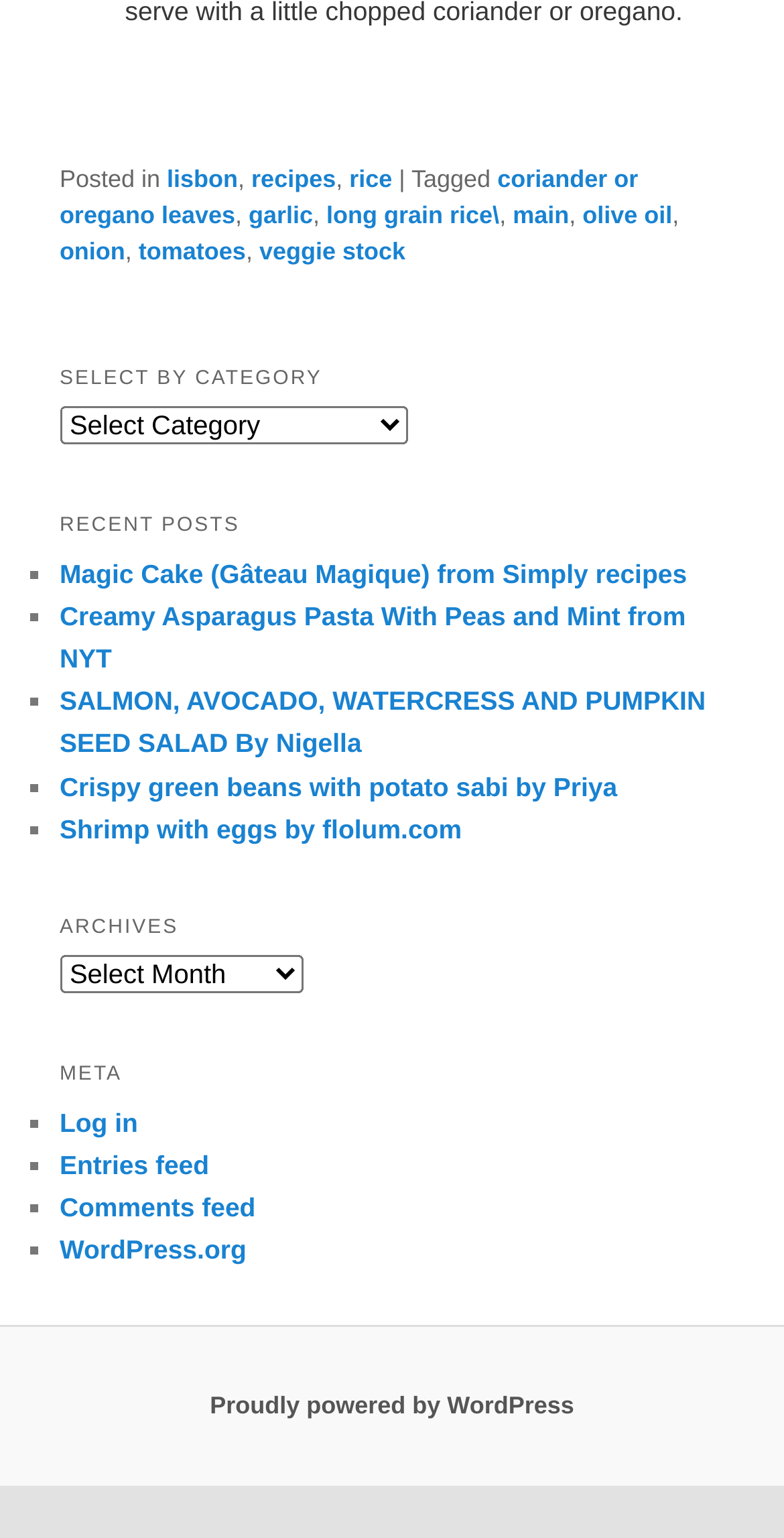Please identify the bounding box coordinates of the element I need to click to follow this instruction: "Go to Newsroom".

None